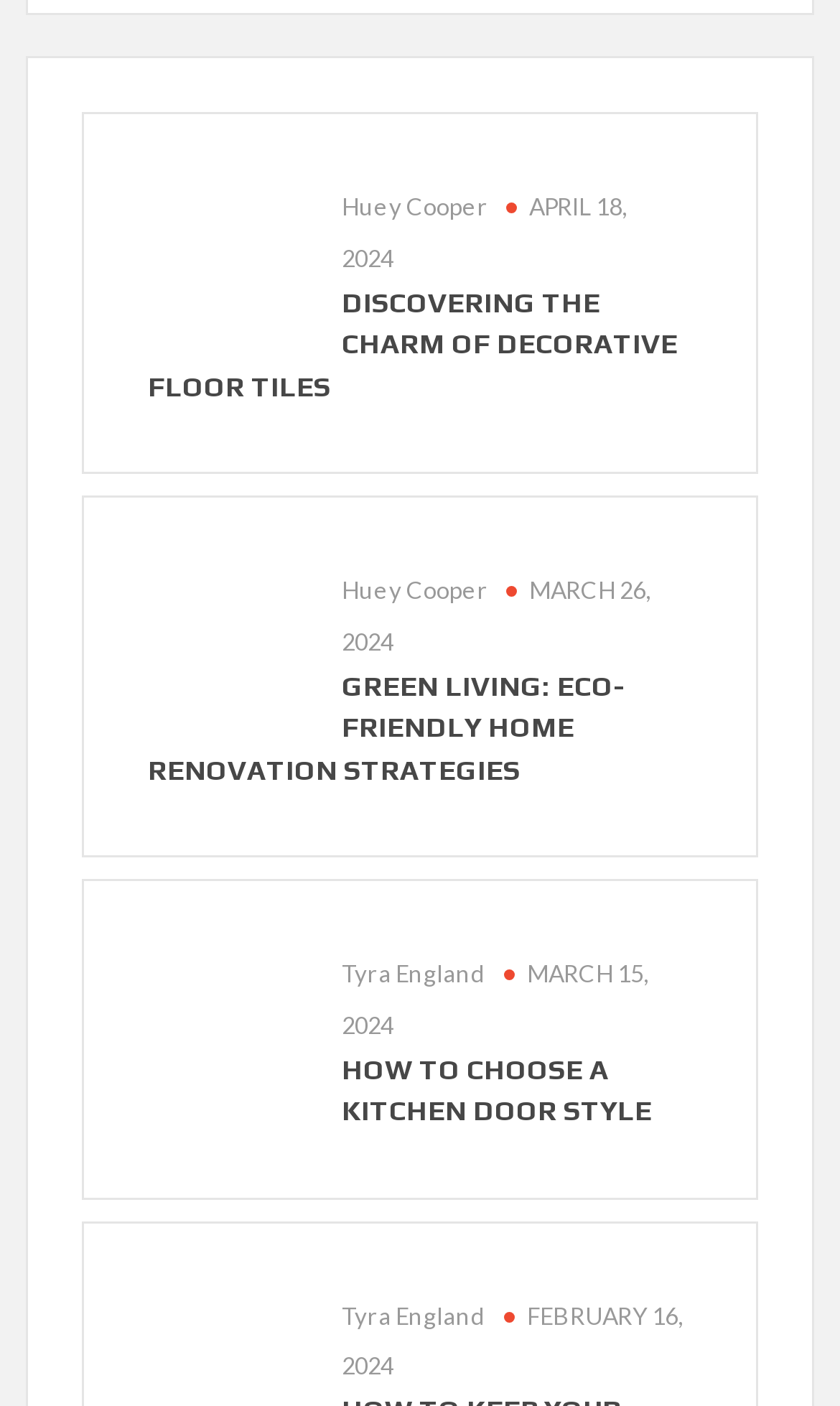Locate the bounding box coordinates of the element's region that should be clicked to carry out the following instruction: "Check the post dated April 18, 2024". The coordinates need to be four float numbers between 0 and 1, i.e., [left, top, right, bottom].

[0.407, 0.136, 0.745, 0.193]